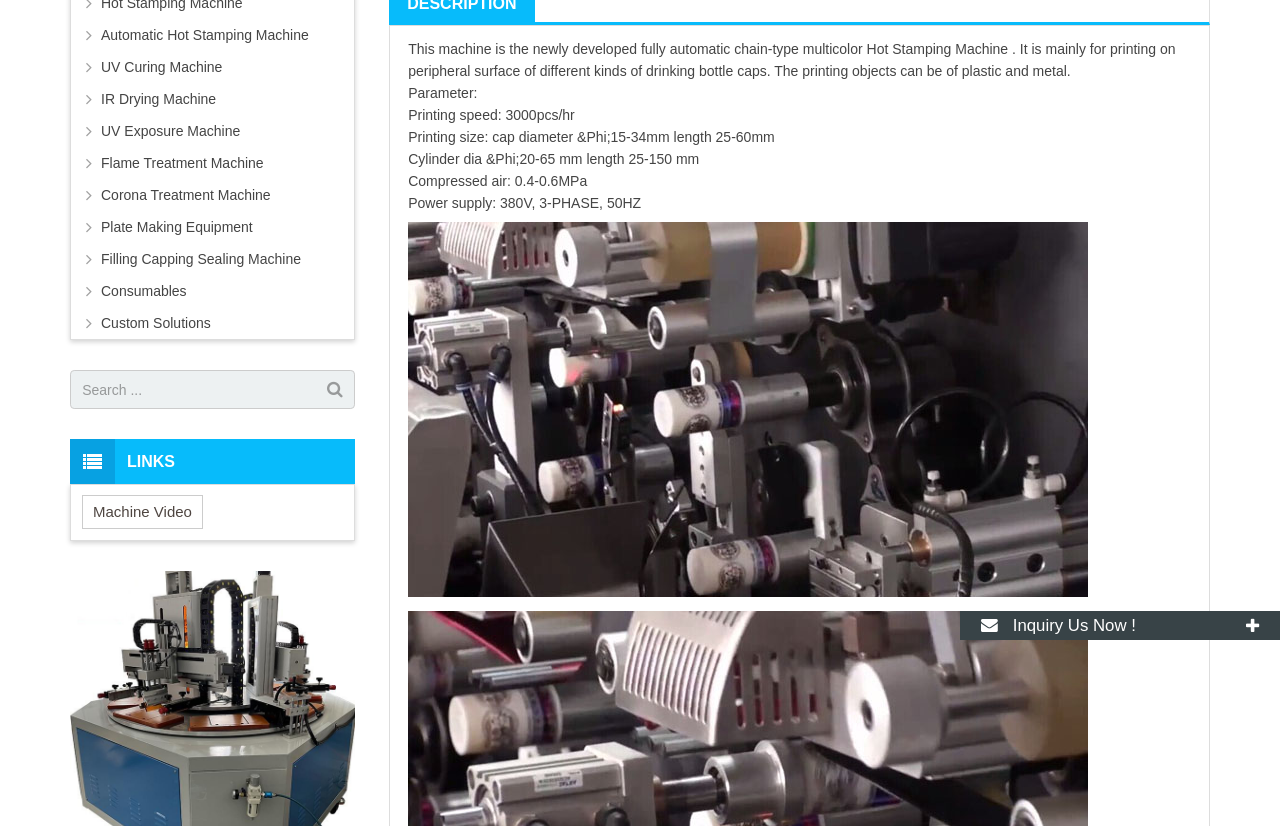For the given element description Filling Capping Sealing Machine, determine the bounding box coordinates of the UI element. The coordinates should follow the format (top-left x, top-left y, bottom-right x, bottom-right y) and be within the range of 0 to 1.

[0.079, 0.3, 0.277, 0.327]